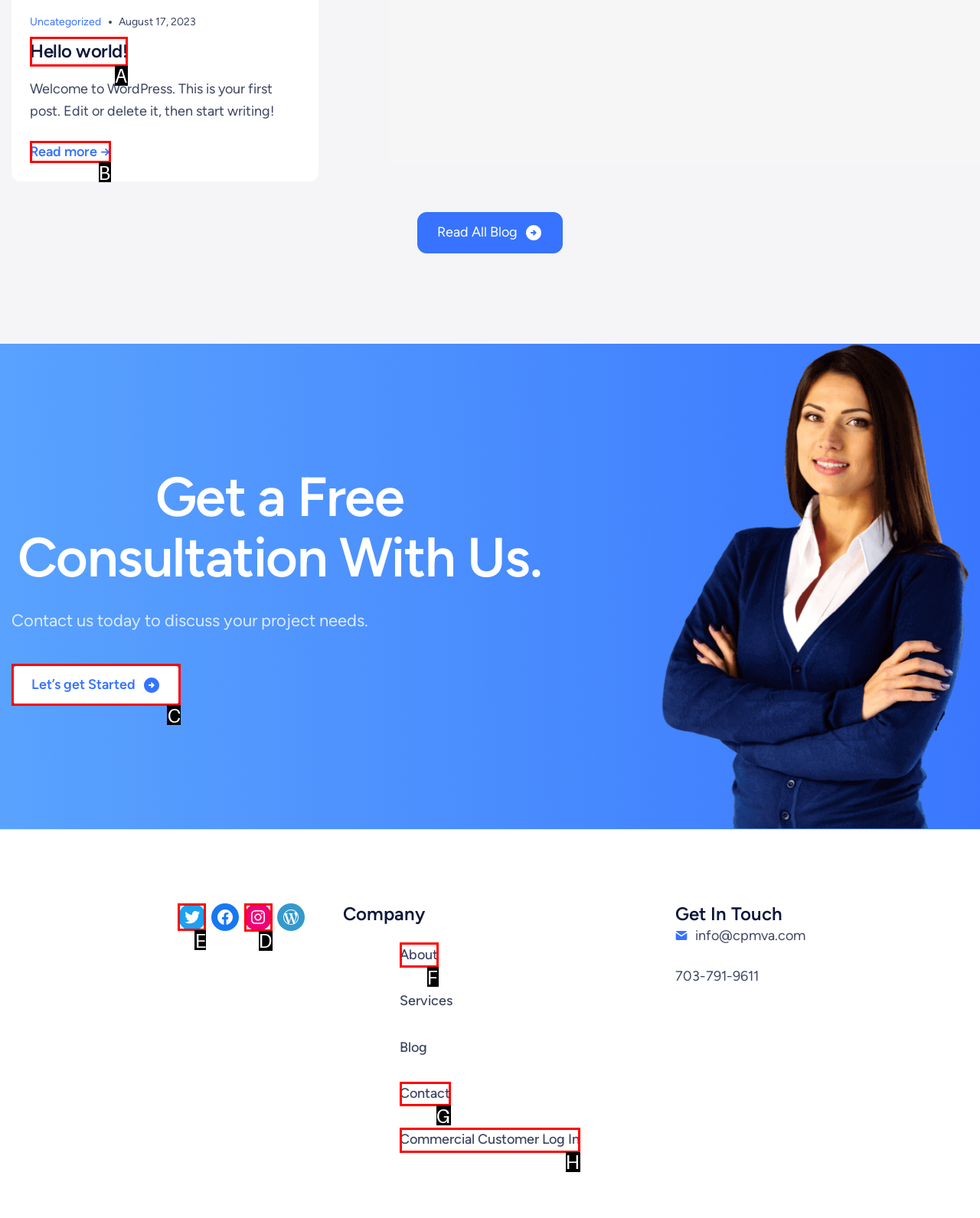Pick the right letter to click to achieve the task: Visit our Twitter page
Answer with the letter of the correct option directly.

E